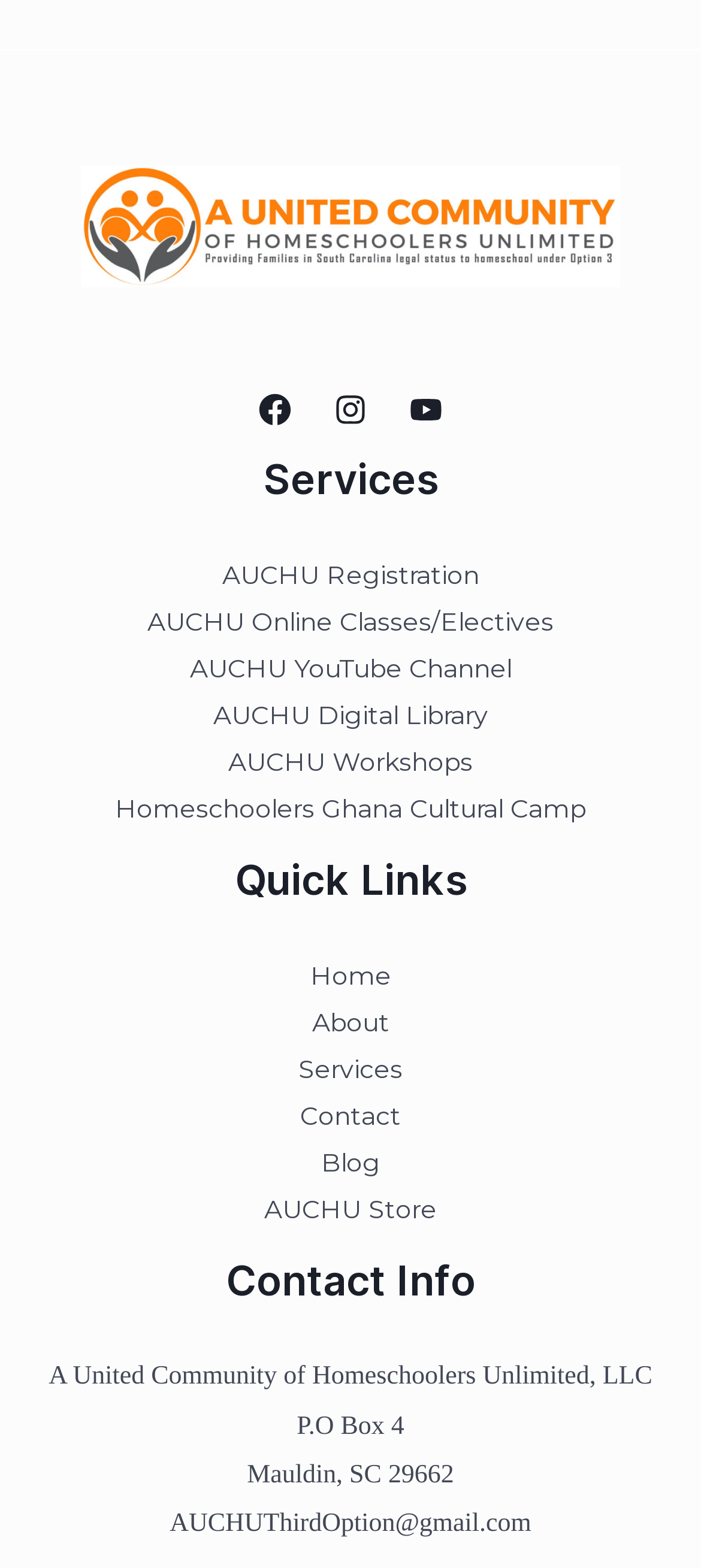Determine the bounding box coordinates of the section to be clicked to follow the instruction: "Visit Facebook". The coordinates should be given as four float numbers between 0 and 1, formatted as [left, top, right, bottom].

[0.369, 0.251, 0.415, 0.272]